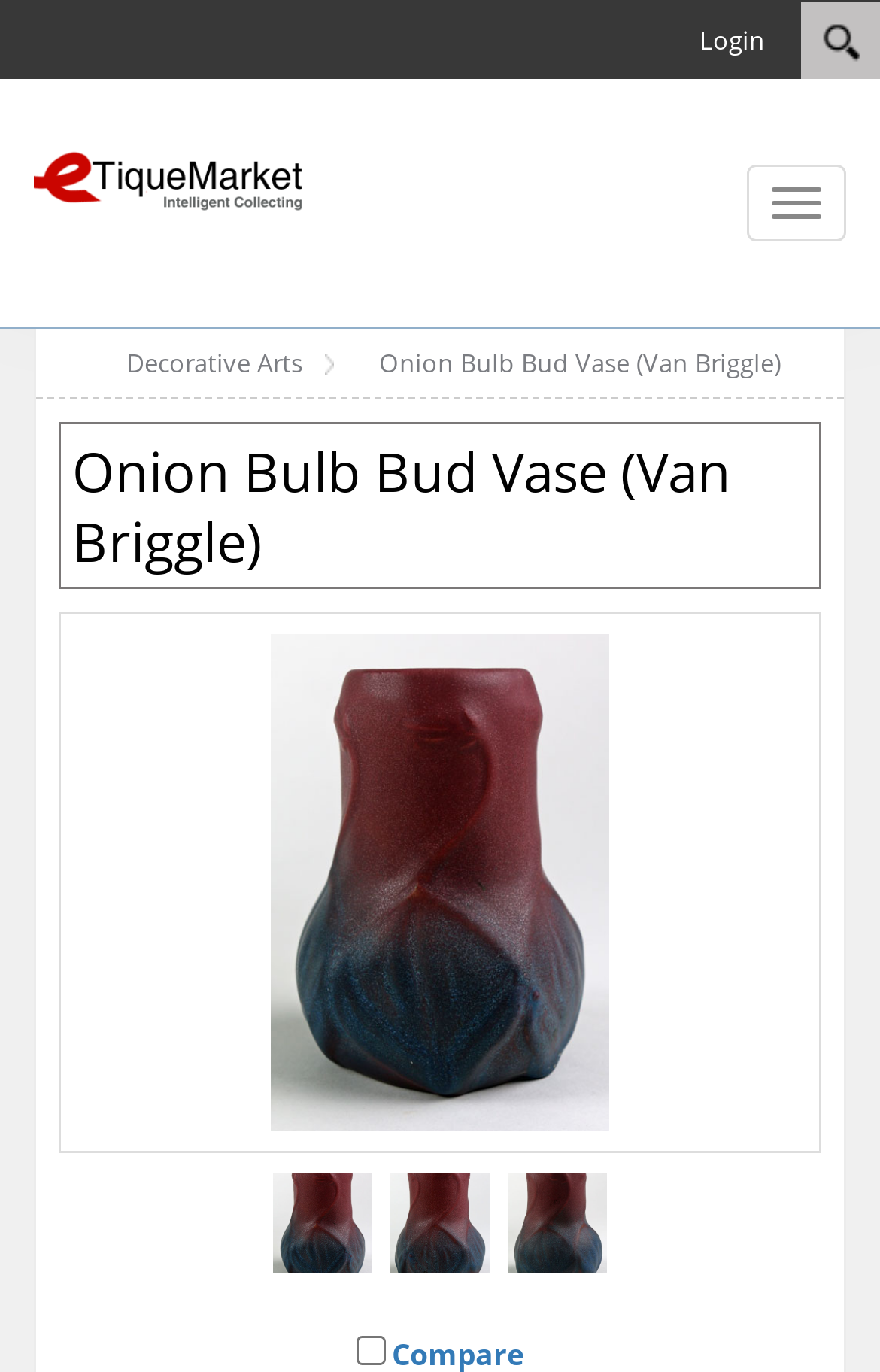Predict the bounding box for the UI component with the following description: "Login".

[0.756, 0.002, 0.908, 0.058]